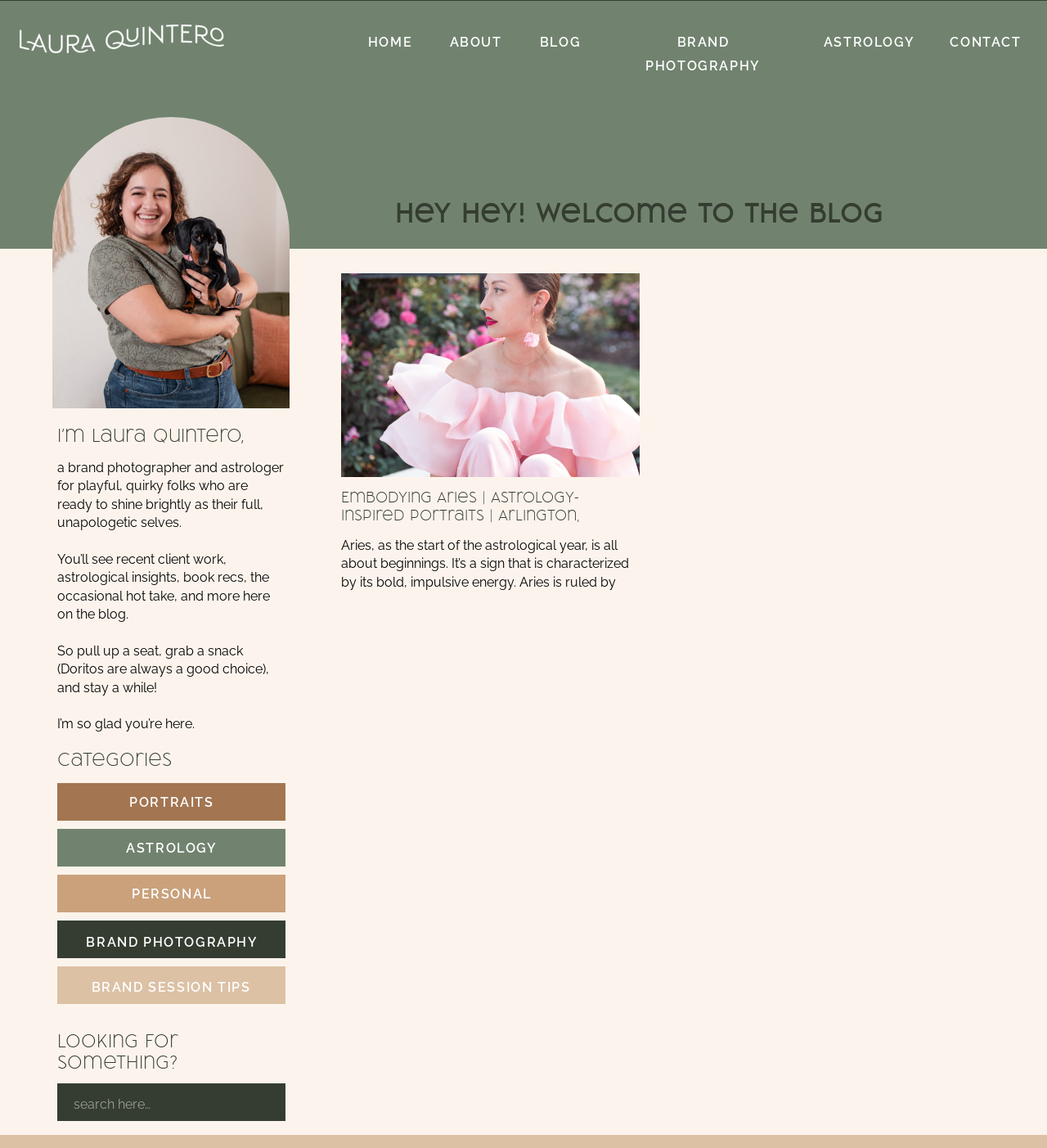Give a short answer using one word or phrase for the question:
What is the tone of the website?

Playful and quirky